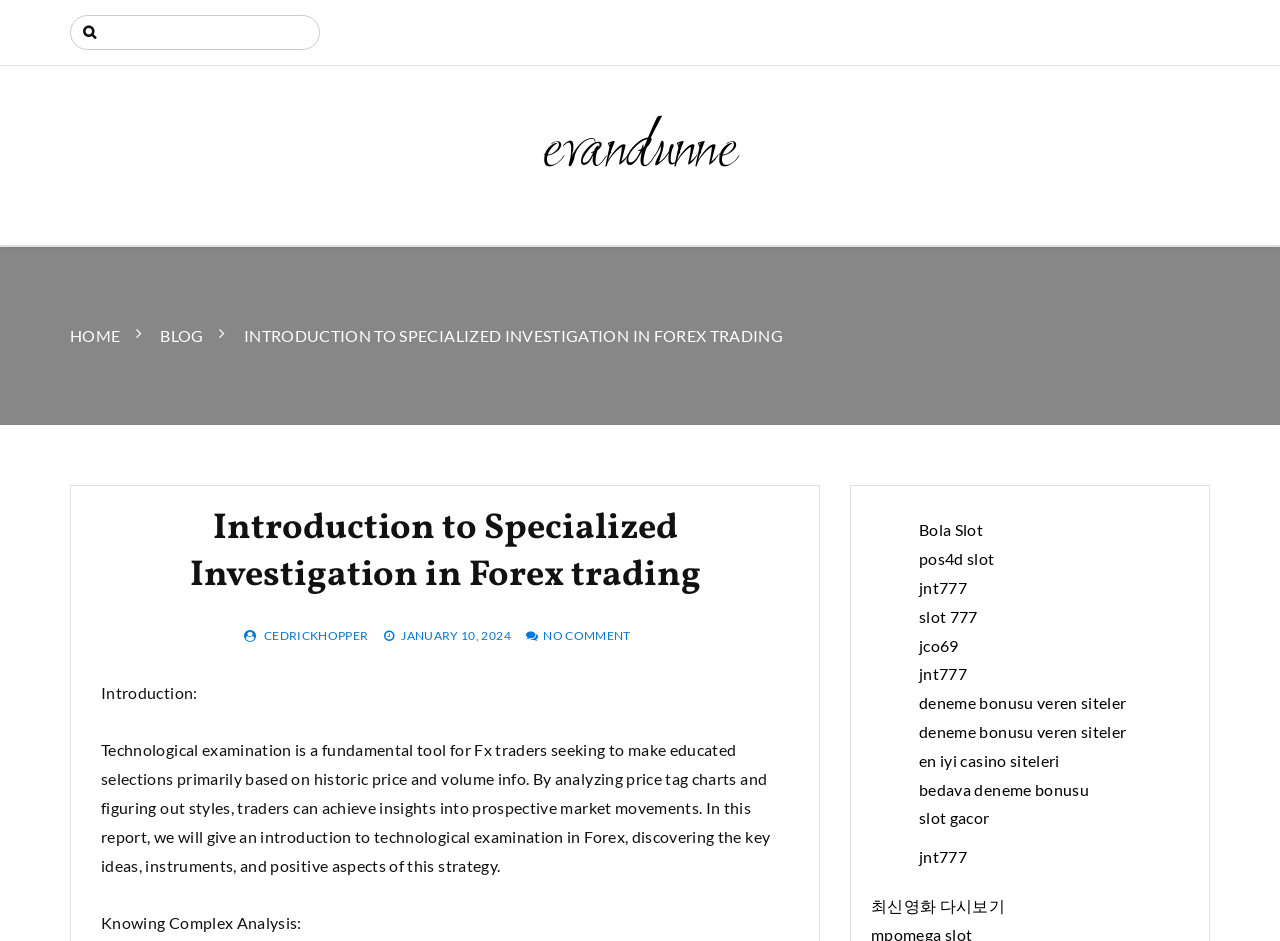Could you please study the image and provide a detailed answer to the question:
What is the author of this article?

The link 'CEDRICKHOPPER' is present on the webpage, which suggests that Cedrick Hopper is the author of this article.